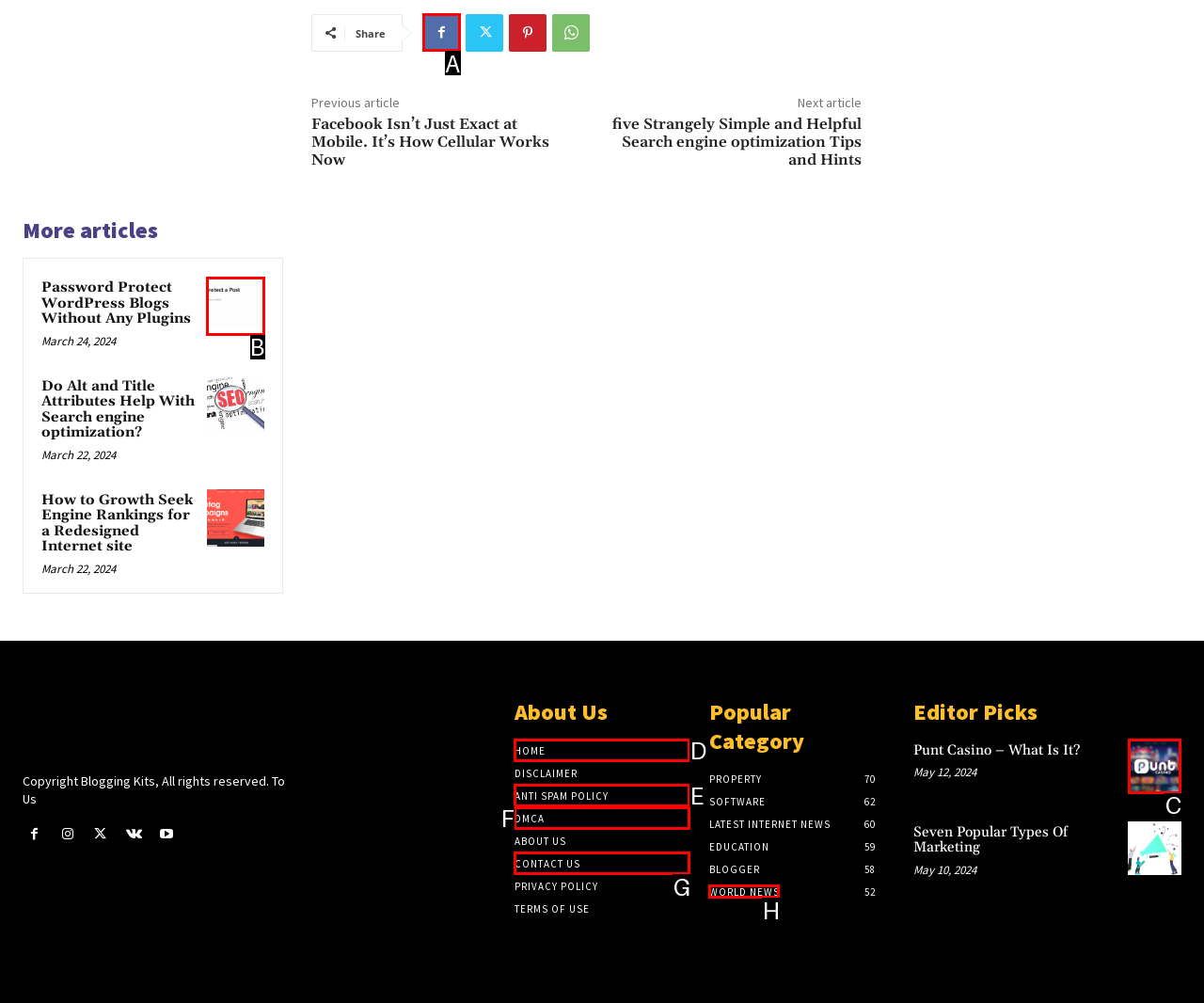Identify the HTML element to click to fulfill this task: Check the article Punt Casino – What Is It?
Answer with the letter from the given choices.

C